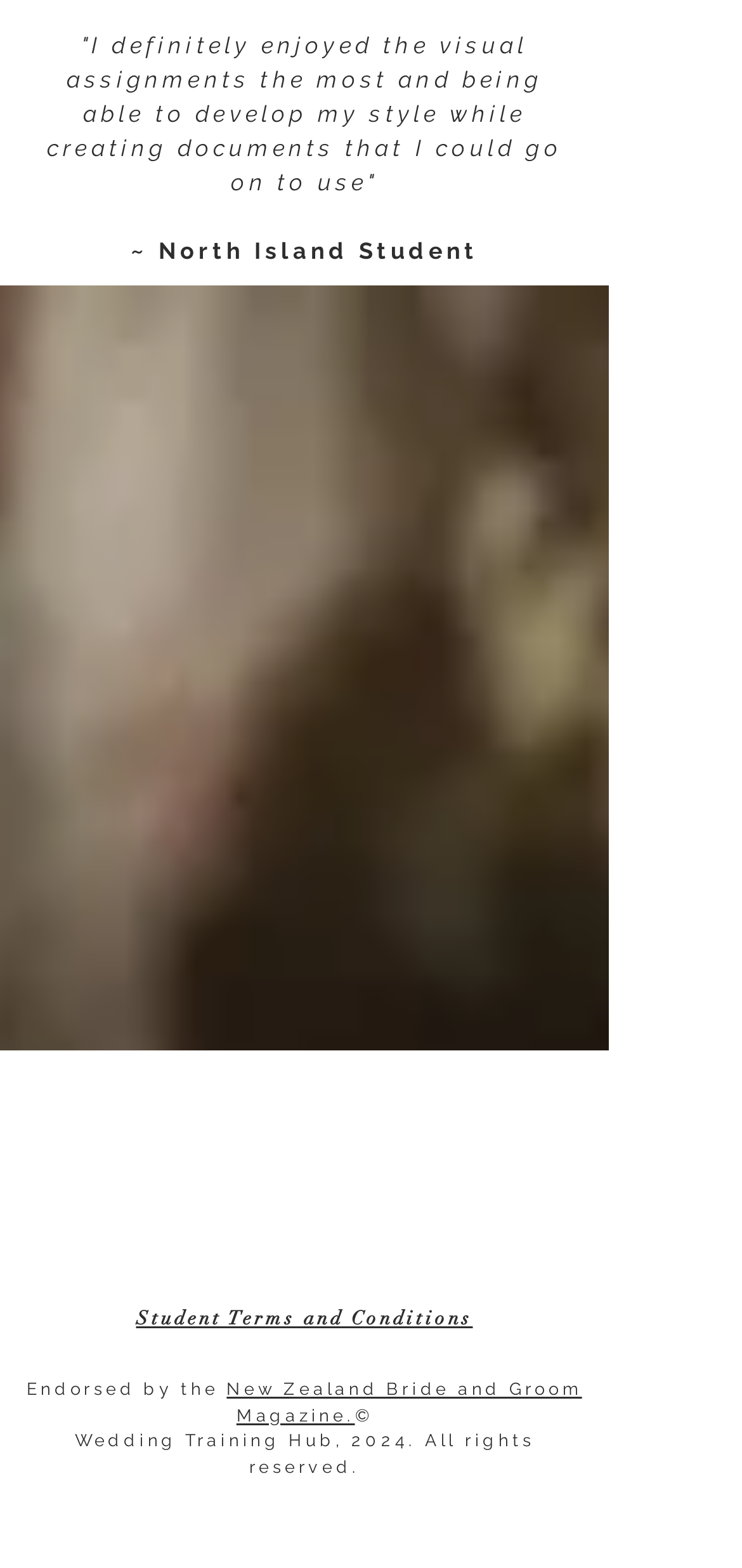Please provide a comprehensive response to the question based on the details in the image: What year is the copyright of the website?

I found the answer by looking at the link with the text 'Wedding Training Hub, 2024' which is located near the copyright symbol.